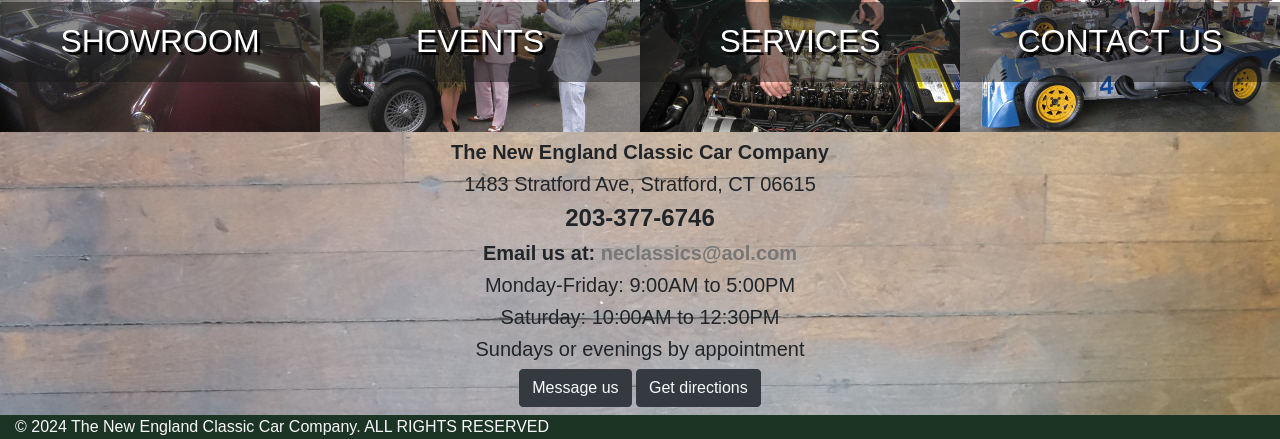What is the company name?
Refer to the screenshot and respond with a concise word or phrase.

The New England Classic Car Company